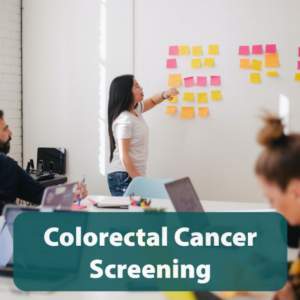Detail all significant aspects of the image you see.

The image illustrates a collaborative workspace where a woman is actively organizing colorful sticky notes on a wall, emphasizing the theme of "Colorectal Cancer Screening." She points to the notes, likely discussing strategies or initiatives related to increasing awareness and accessibility of colorectal cancer screening. In the foreground, individuals are engaged with their laptops, contributing to a collective effort in planning and promoting public health campaigns. The scene highlights teamwork and a proactive approach in addressing colorectal cancer prevention, reinforcing the importance of screening to enhance community health outcomes.